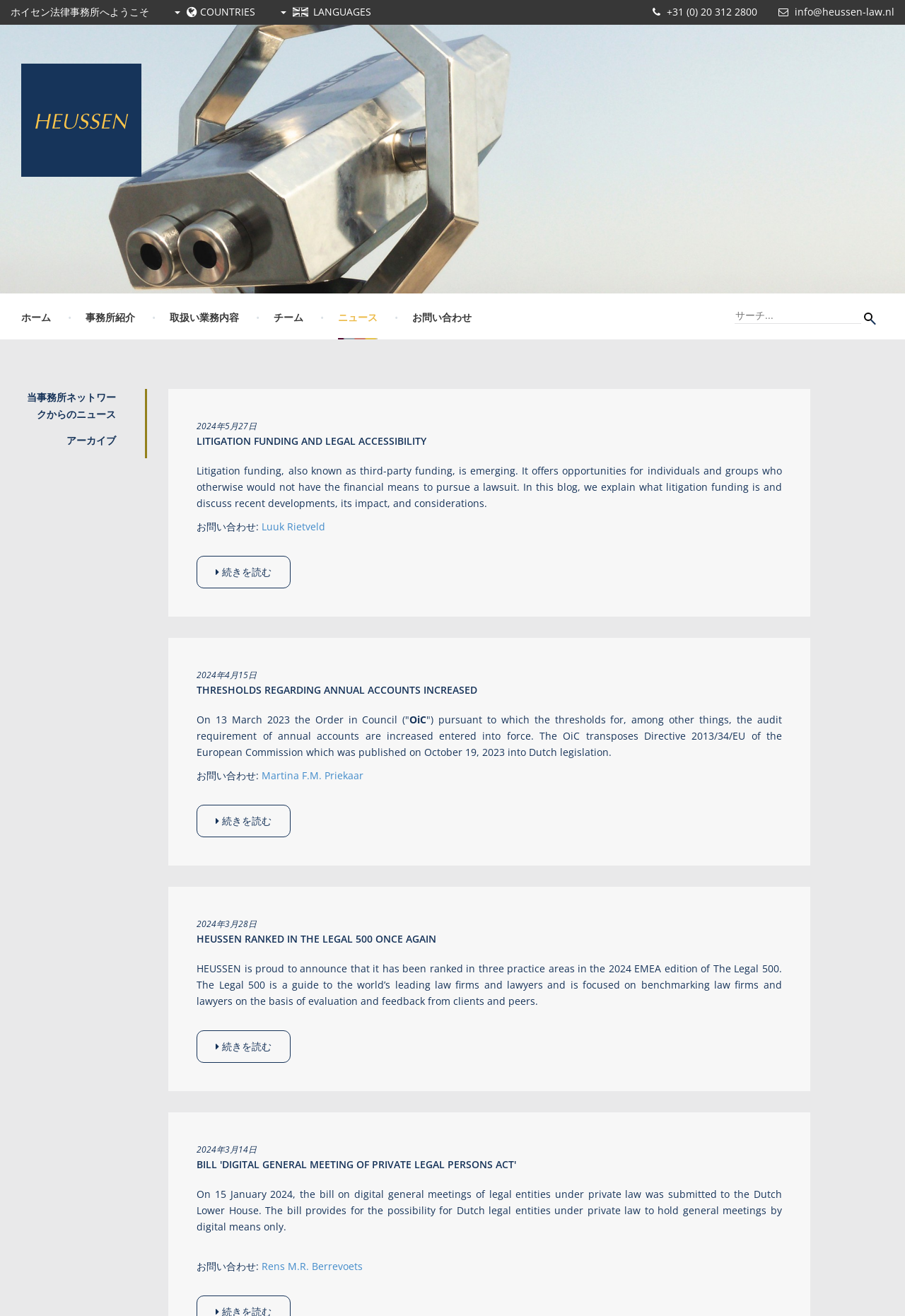Please identify the bounding box coordinates of the element that needs to be clicked to perform the following instruction: "Click on the 'COUNTRIES' link".

[0.191, 0.004, 0.282, 0.014]